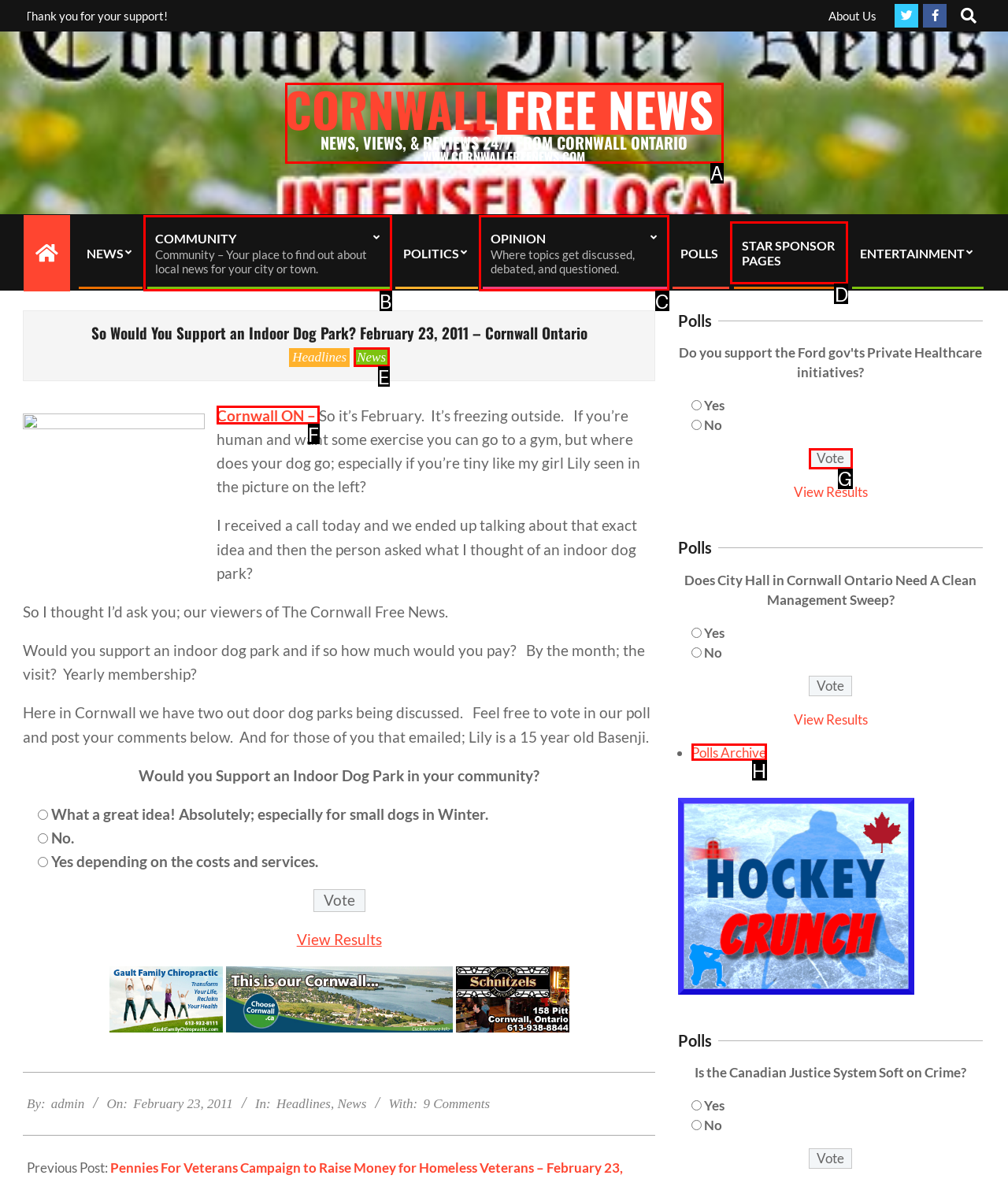Tell me which one HTML element I should click to complete the following task: Go to the news page
Answer with the option's letter from the given choices directly.

E